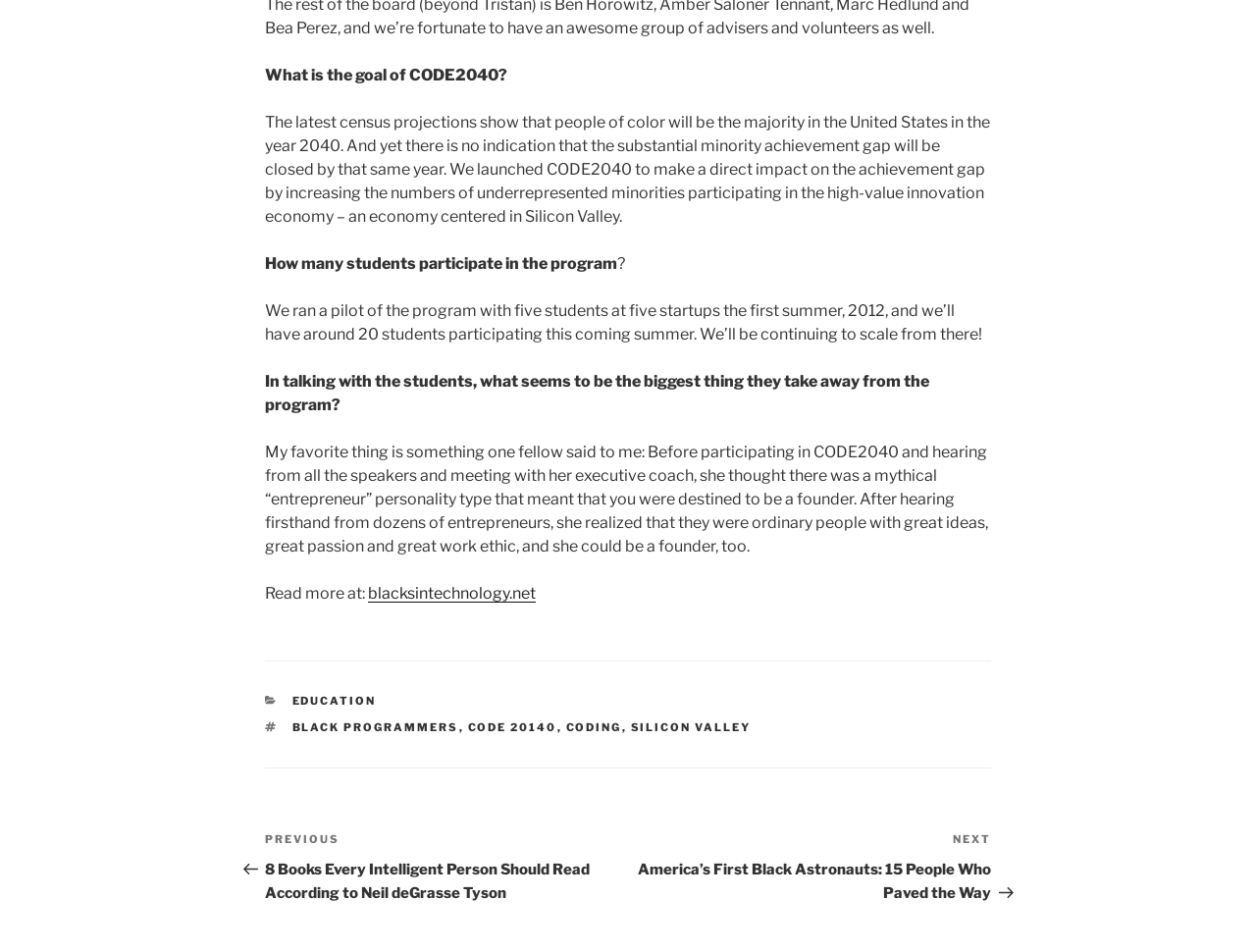Provide the bounding box coordinates for the UI element described in this sentence: "Silicon Valley". The coordinates should be four float values between 0 and 1, i.e., [left, top, right, bottom].

[0.502, 0.757, 0.598, 0.771]